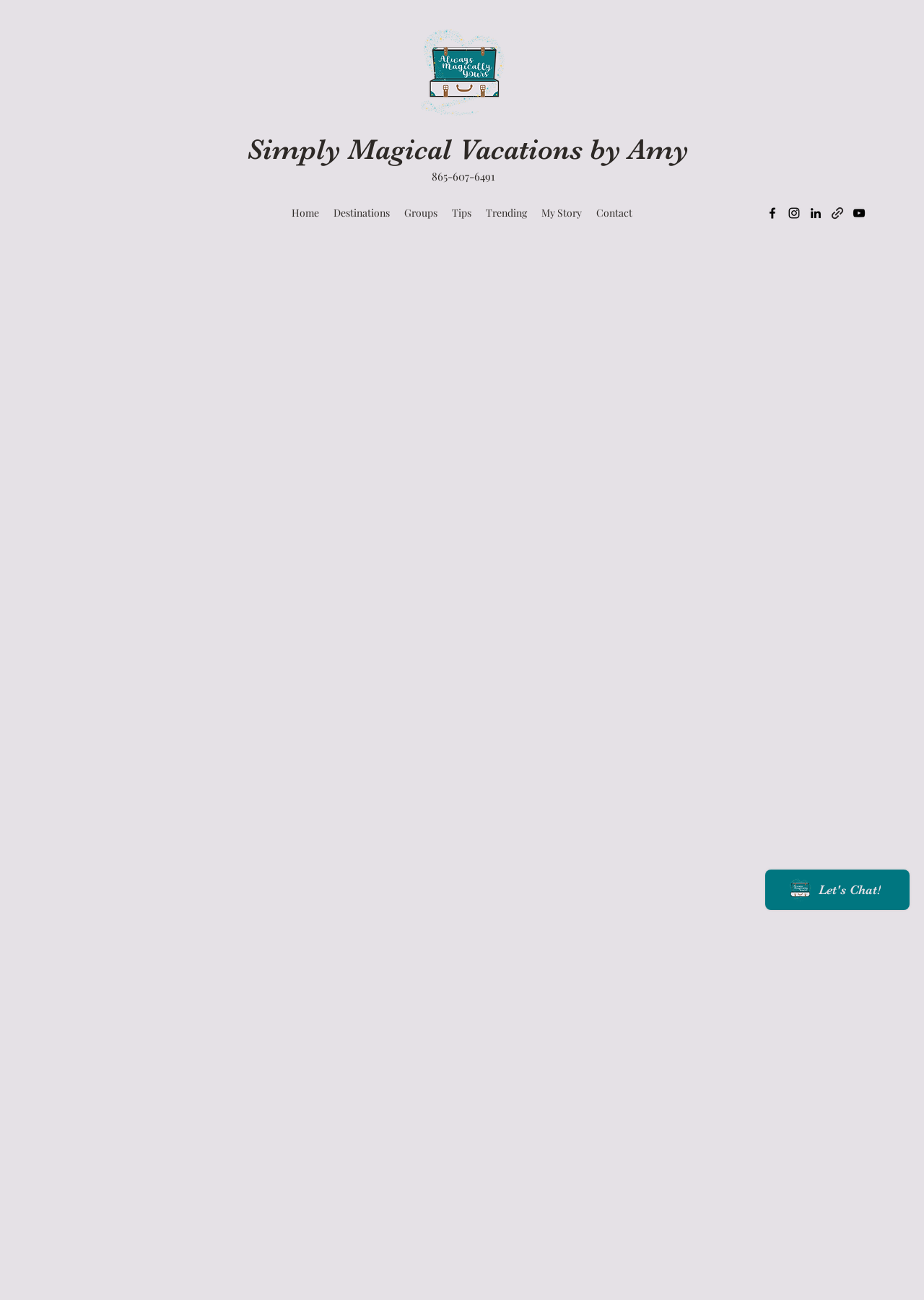What is the name of the website owner? Based on the screenshot, please respond with a single word or phrase.

Amy